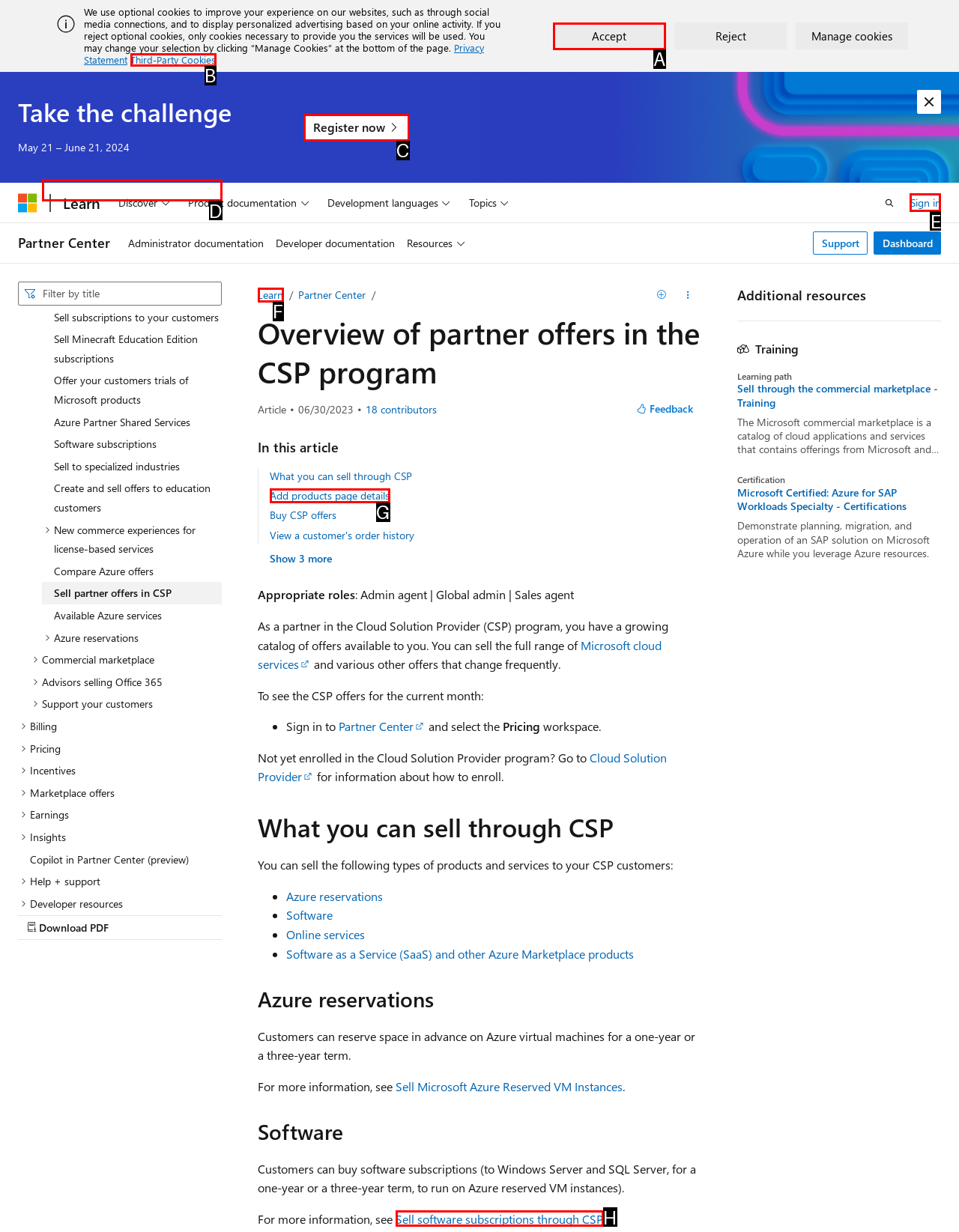Tell me which one HTML element I should click to complete the following task: Sign in
Answer with the option's letter from the given choices directly.

E